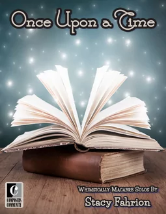Describe all the aspects of the image extensively.

The image features the cover of a musical arrangement titled "Once Upon a Time," skillfully arranged for whimsical play by Stacy Fahrion. Prominently displayed is an open book, symbolizing tales and stories, against a softly glowing background of twinkling stars that evoke a sense of magic and wonder. The elegant typography at the top reads "Once Upon a Time," while the bottom of the cover includes the arranger's name in a clear, inviting font. This enchanting cover encapsulates the essence of fairy tales and creativity, perfect for engaging musicians looking to explore delightful, melodic narratives.